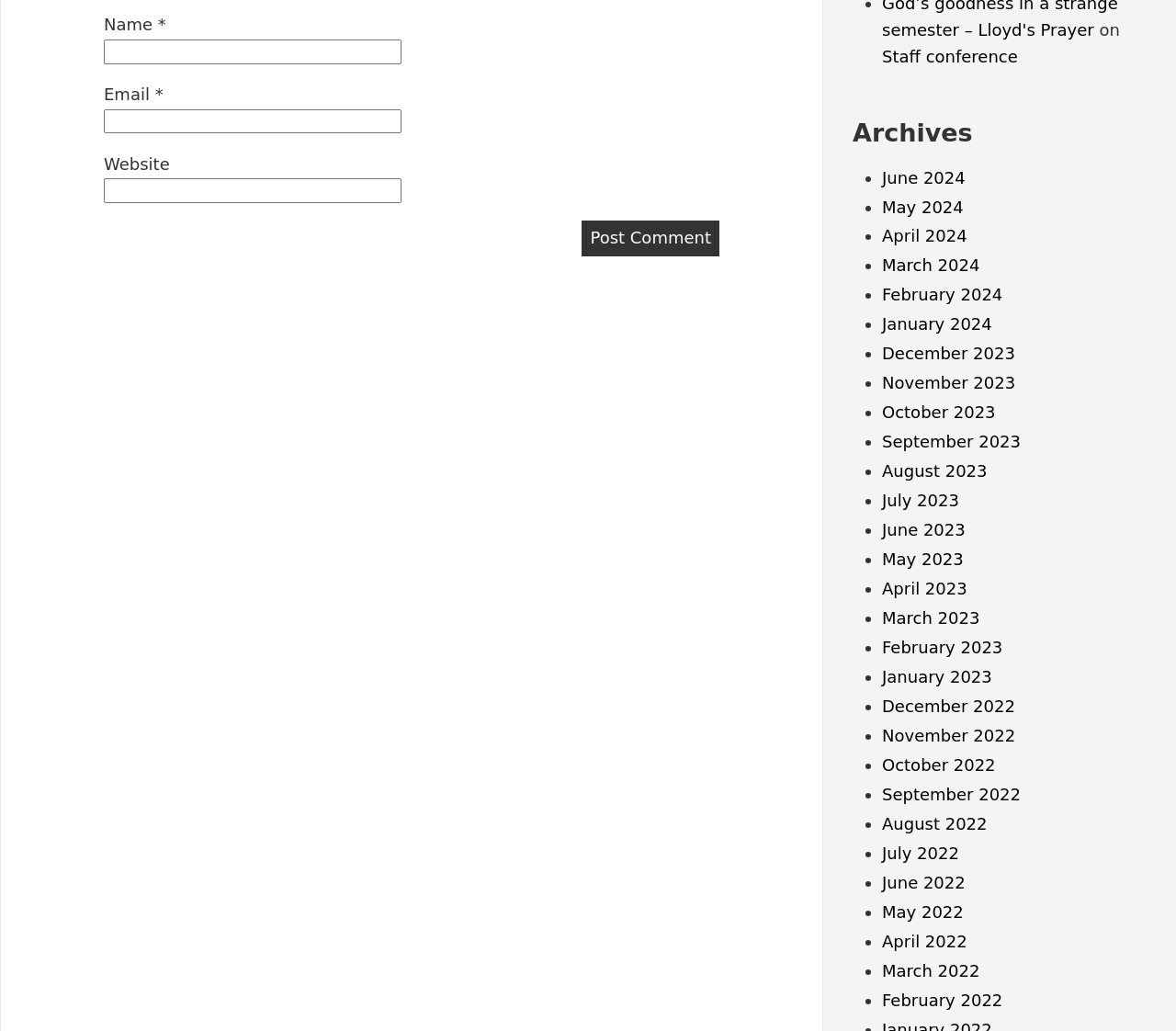What is the category of the links on the right side of the webpage?
Provide a detailed and extensive answer to the question.

The links on the right side of the webpage are categorized under 'Archives' as indicated by the heading, and they appear to be a list of monthly archives for a blog or news website.